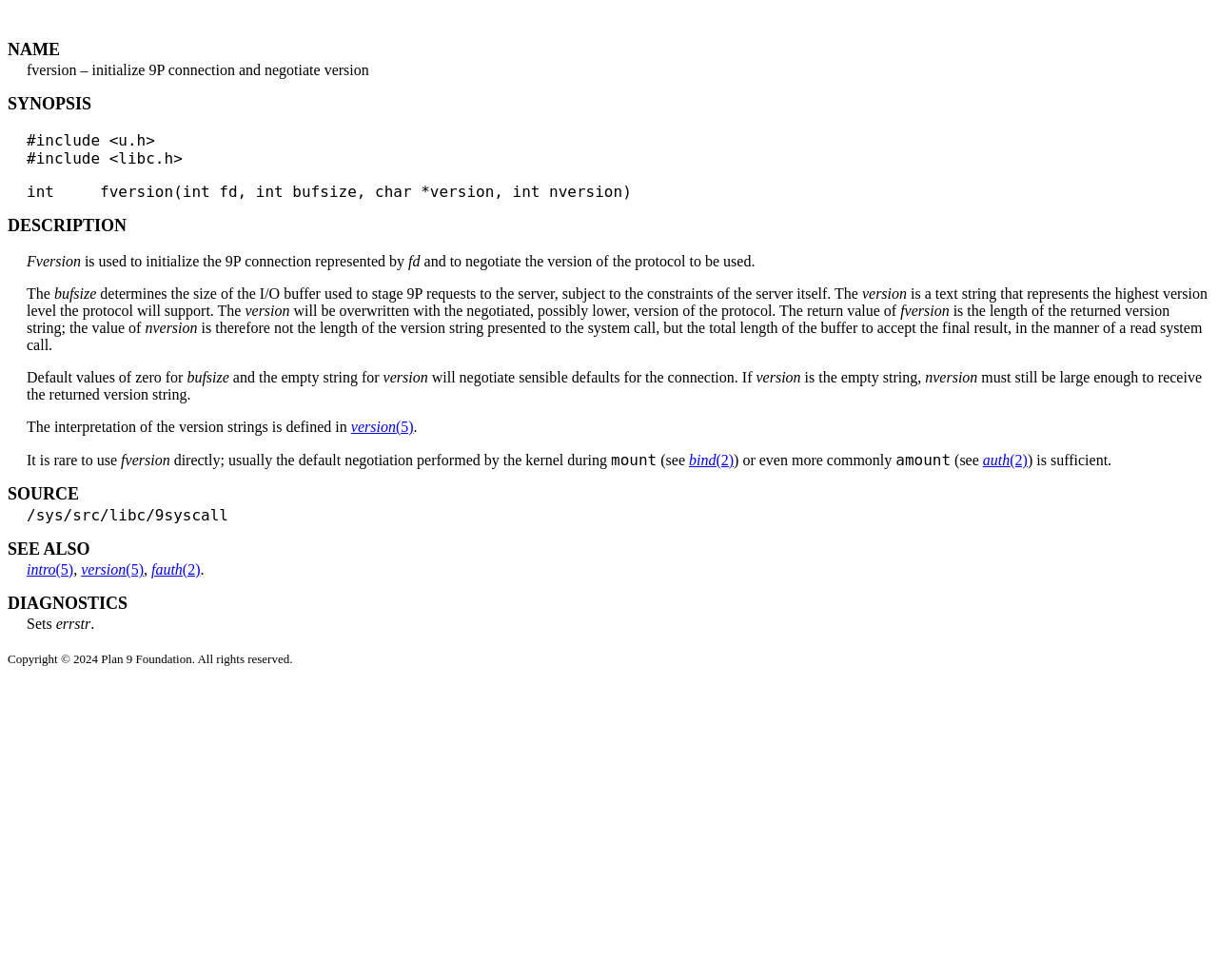Please find the bounding box for the following UI element description. Provide the coordinates in (top-left x, top-left y, bottom-right x, bottom-right y) format, with values between 0 and 1: bind(2)

[0.566, 0.461, 0.602, 0.478]